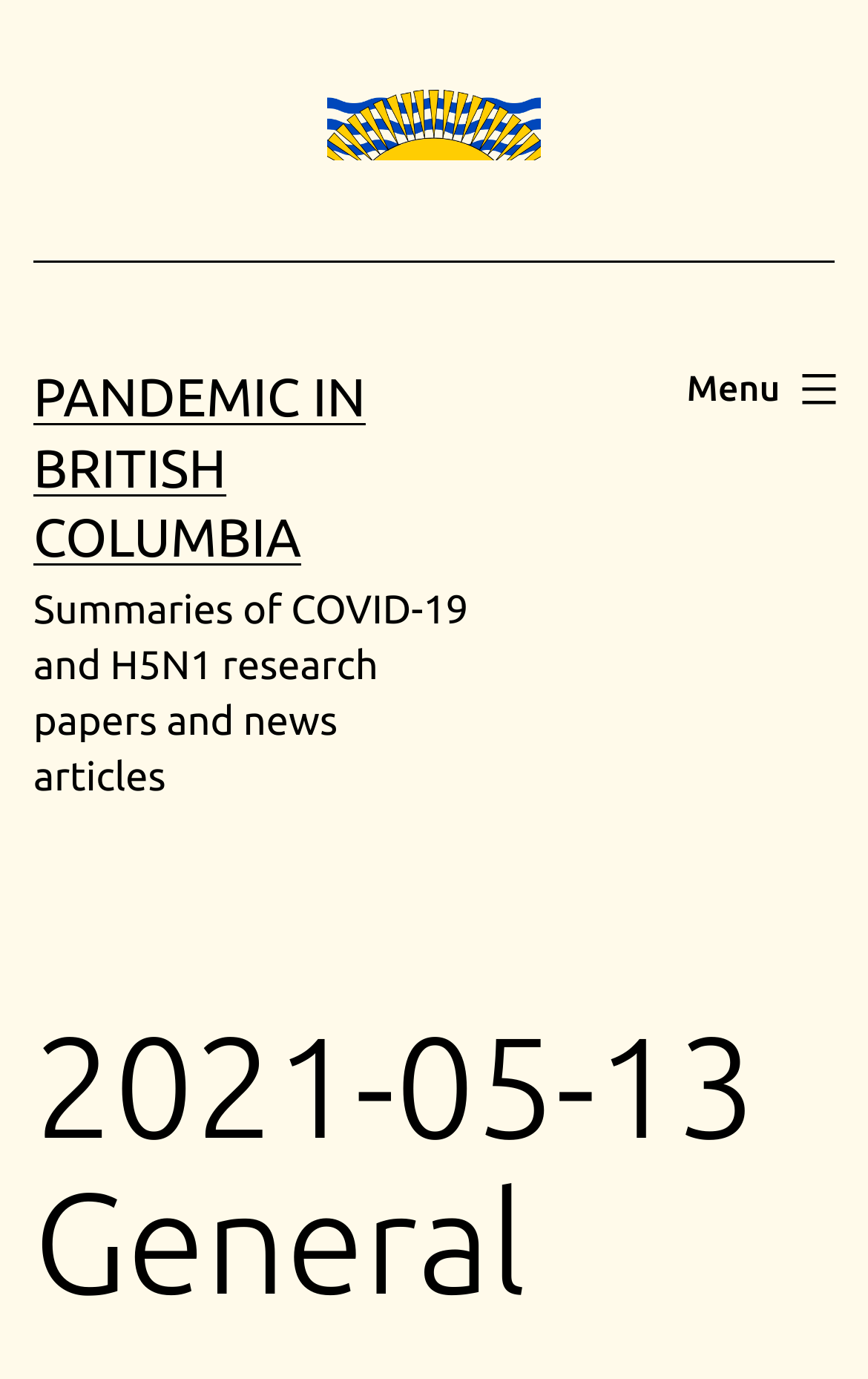Please find the bounding box coordinates in the format (top-left x, top-left y, bottom-right x, bottom-right y) for the given element description. Ensure the coordinates are floating point numbers between 0 and 1. Description: Pandemic in British Columbia

[0.038, 0.267, 0.421, 0.411]